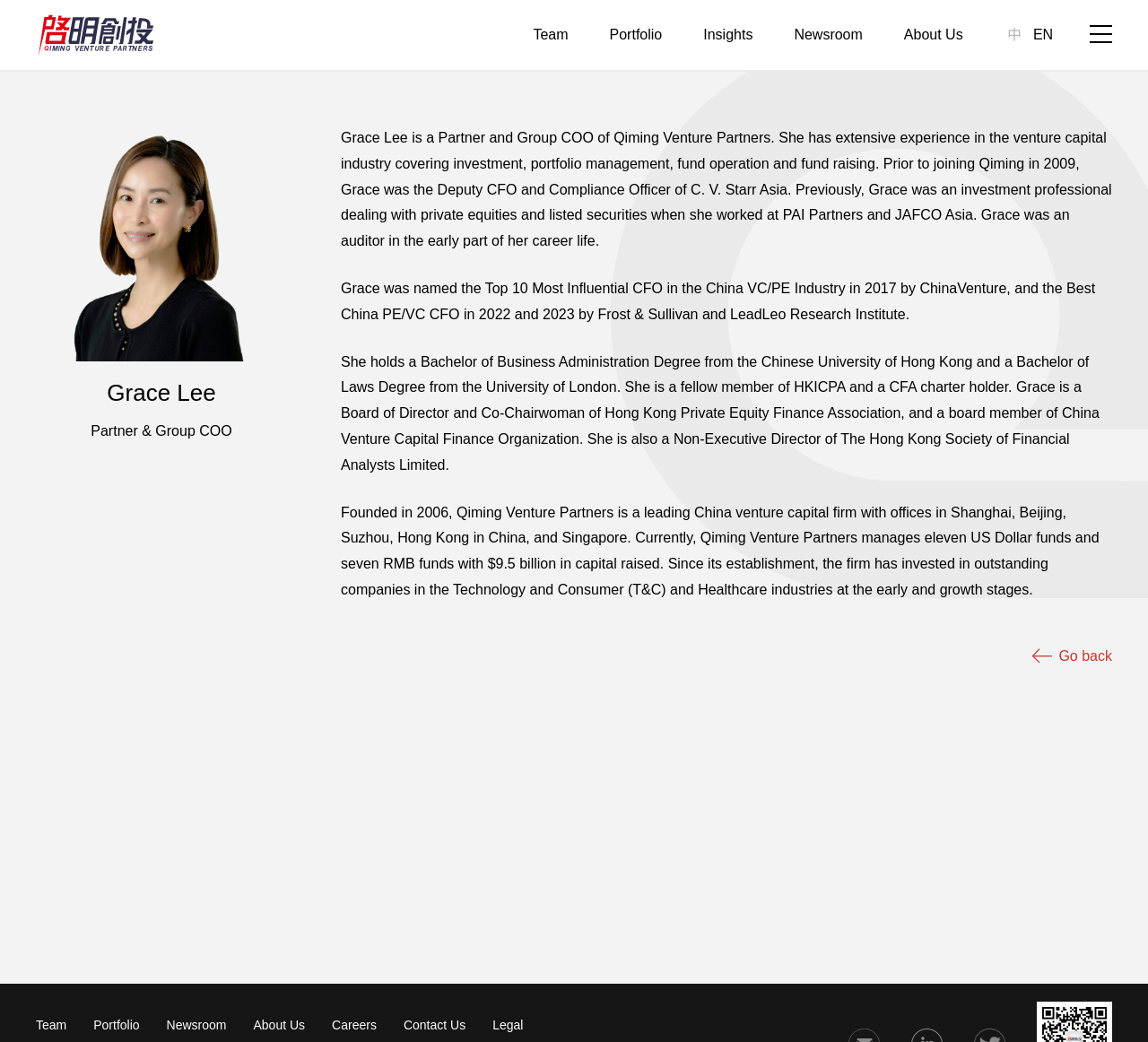What is the name of the company where Grace Lee worked before joining Qiming?
Answer with a single word or phrase by referring to the visual content.

C. V. Starr Asia